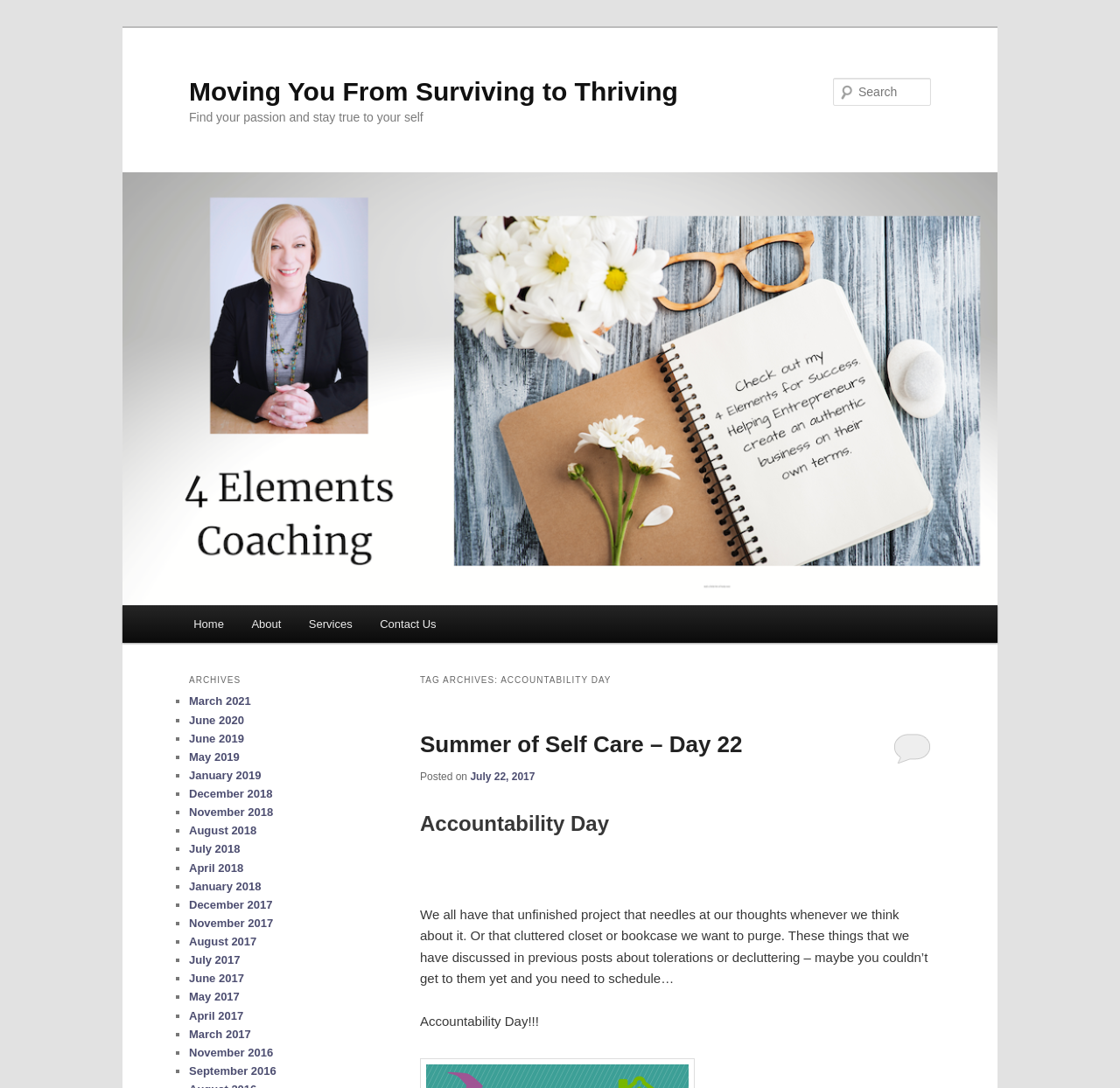Please determine and provide the text content of the webpage's heading.

Moving You From Surviving to Thriving